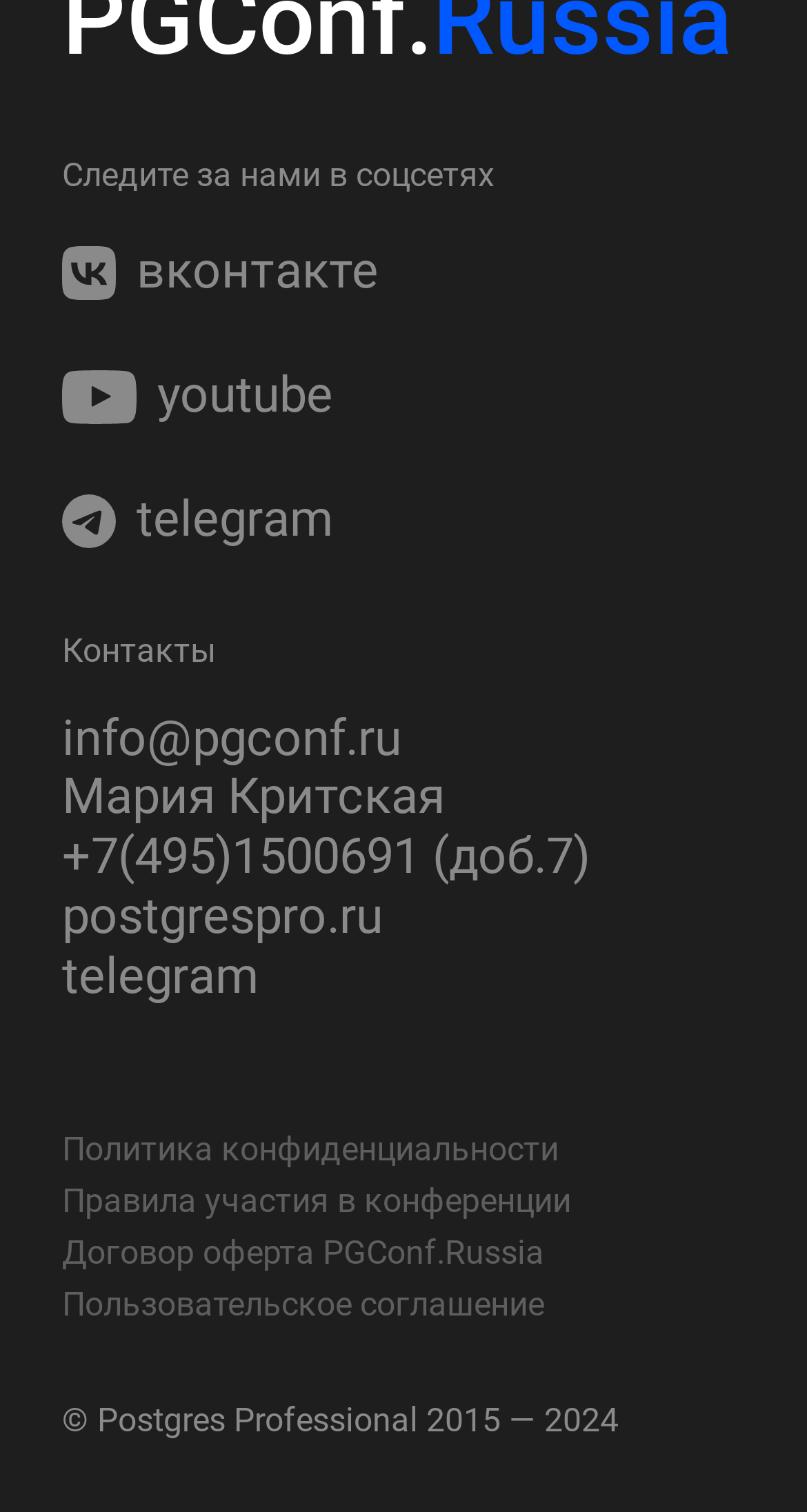Pinpoint the bounding box coordinates of the element you need to click to execute the following instruction: "Visit postgrespro.ru". The bounding box should be represented by four float numbers between 0 and 1, in the format [left, top, right, bottom].

[0.077, 0.587, 0.923, 0.626]